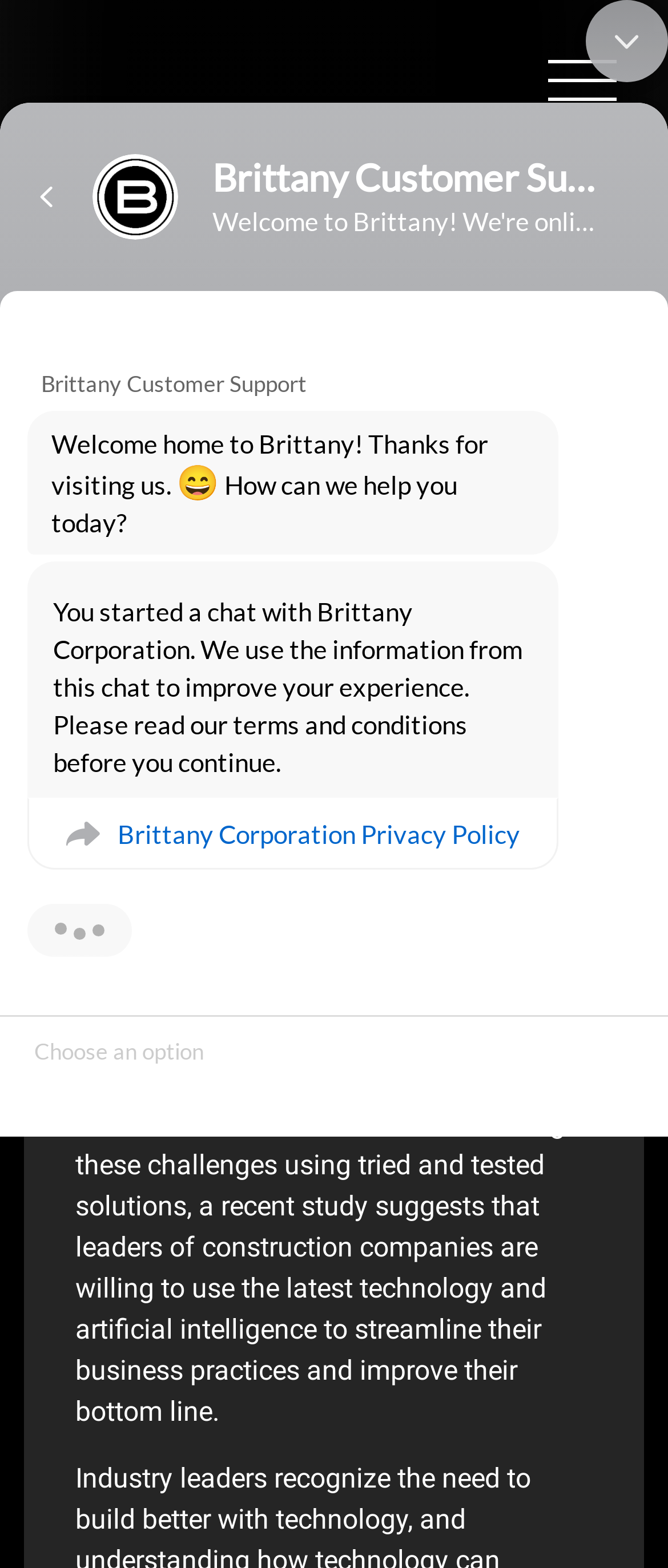Based on the visual content of the image, answer the question thoroughly: What is the direction of the arrow?

The direction of the arrow is up, which is indicated by the link '↑' located at [0.815, 0.646, 0.897, 0.681].